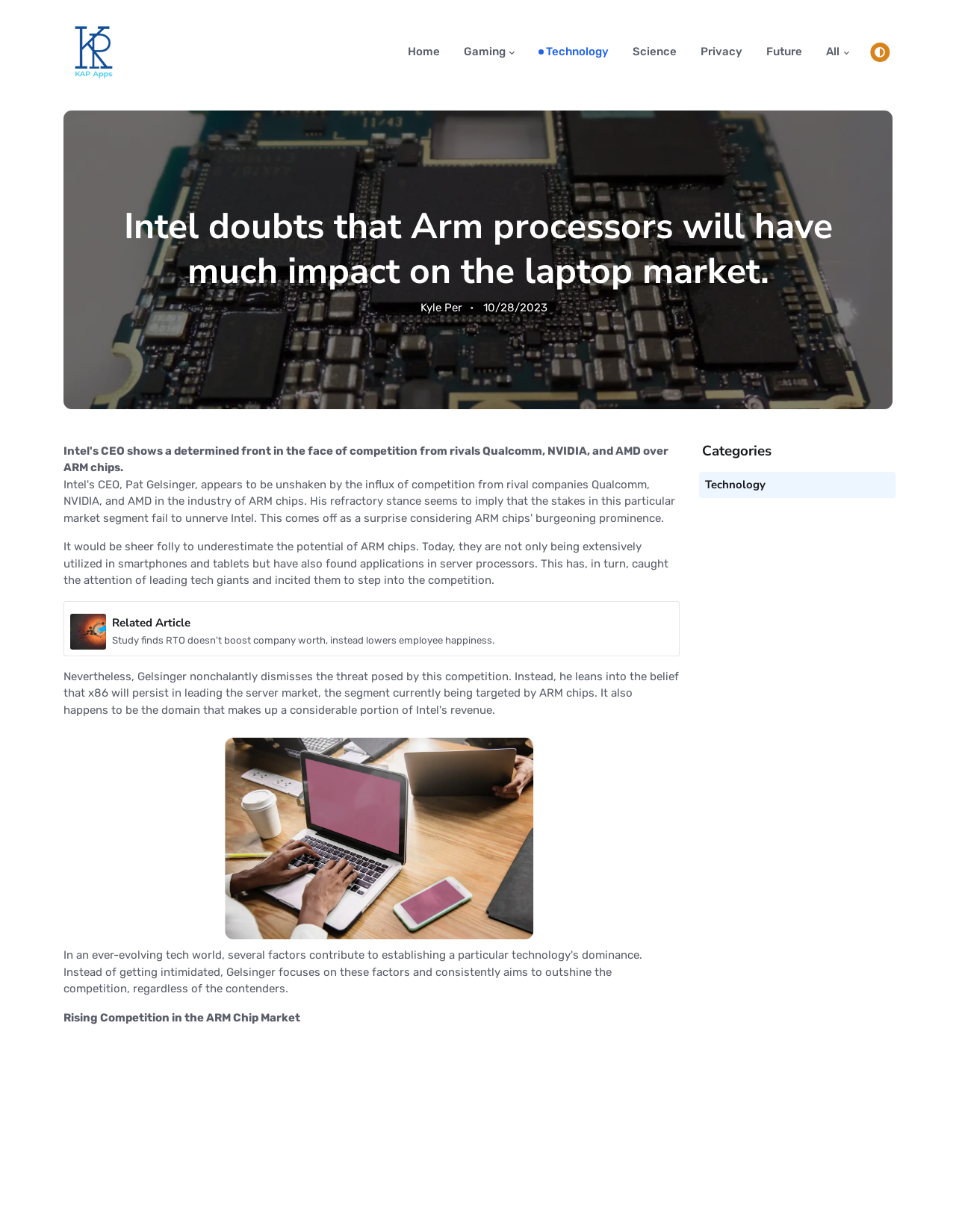Locate the bounding box coordinates of the area you need to click to fulfill this instruction: 'Click on the 'Technology' category'. The coordinates must be in the form of four float numbers ranging from 0 to 1: [left, top, right, bottom].

[0.738, 0.387, 0.801, 0.4]